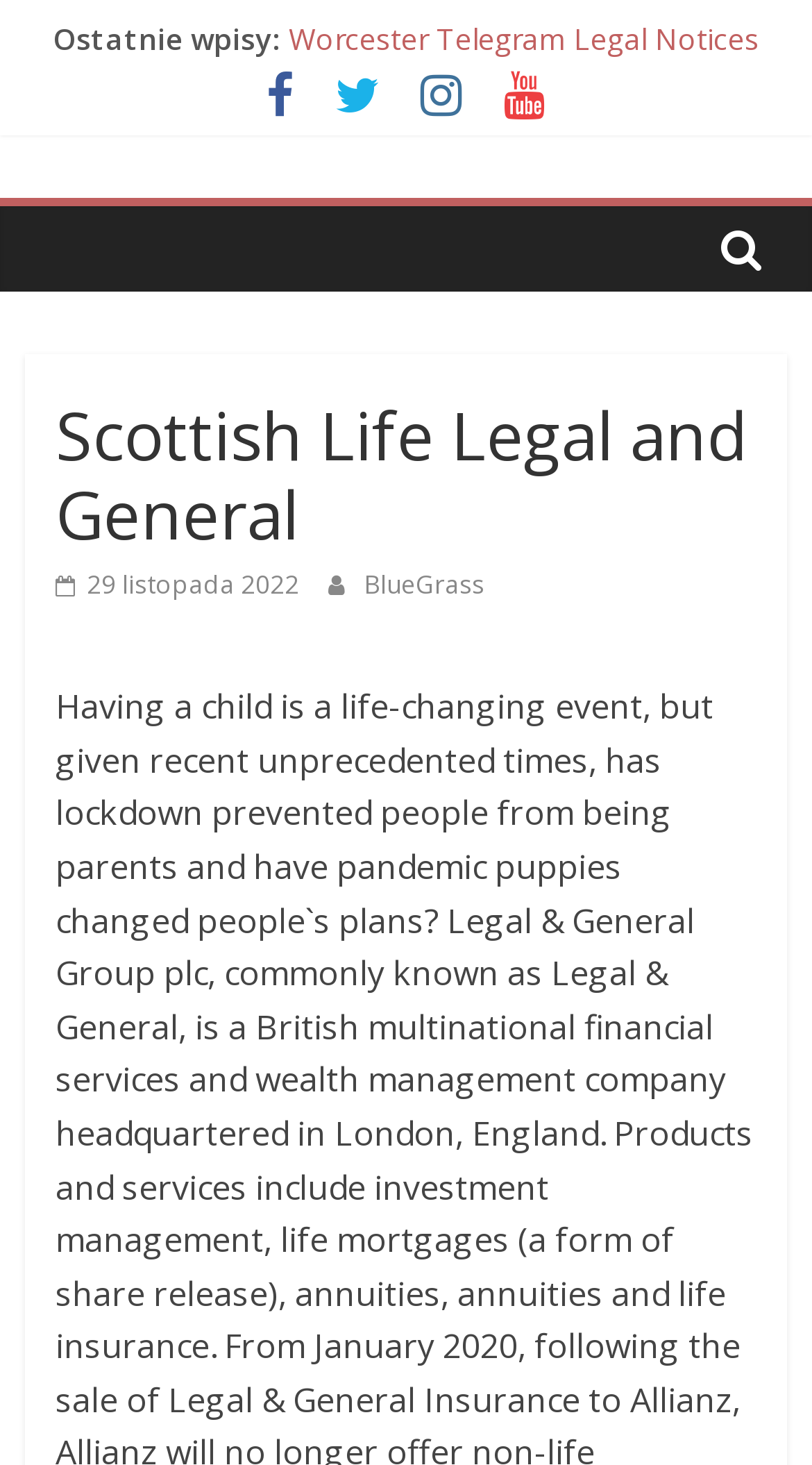Could you specify the bounding box coordinates for the clickable section to complete the following instruction: "Click on the link to BlueGrass"?

[0.448, 0.386, 0.597, 0.41]